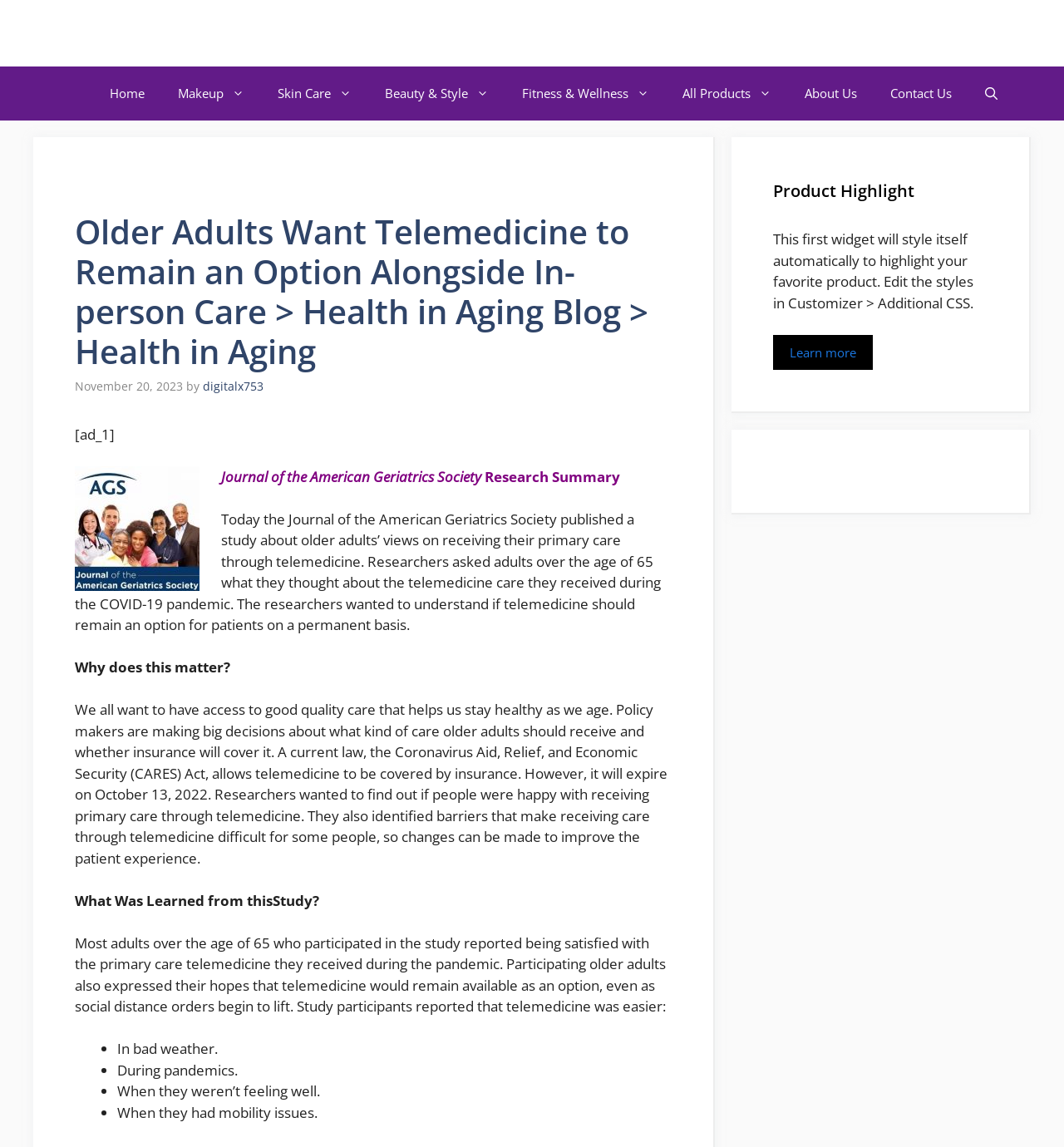Determine the bounding box coordinates of the region I should click to achieve the following instruction: "Read the article by digitalx753". Ensure the bounding box coordinates are four float numbers between 0 and 1, i.e., [left, top, right, bottom].

[0.191, 0.33, 0.248, 0.344]